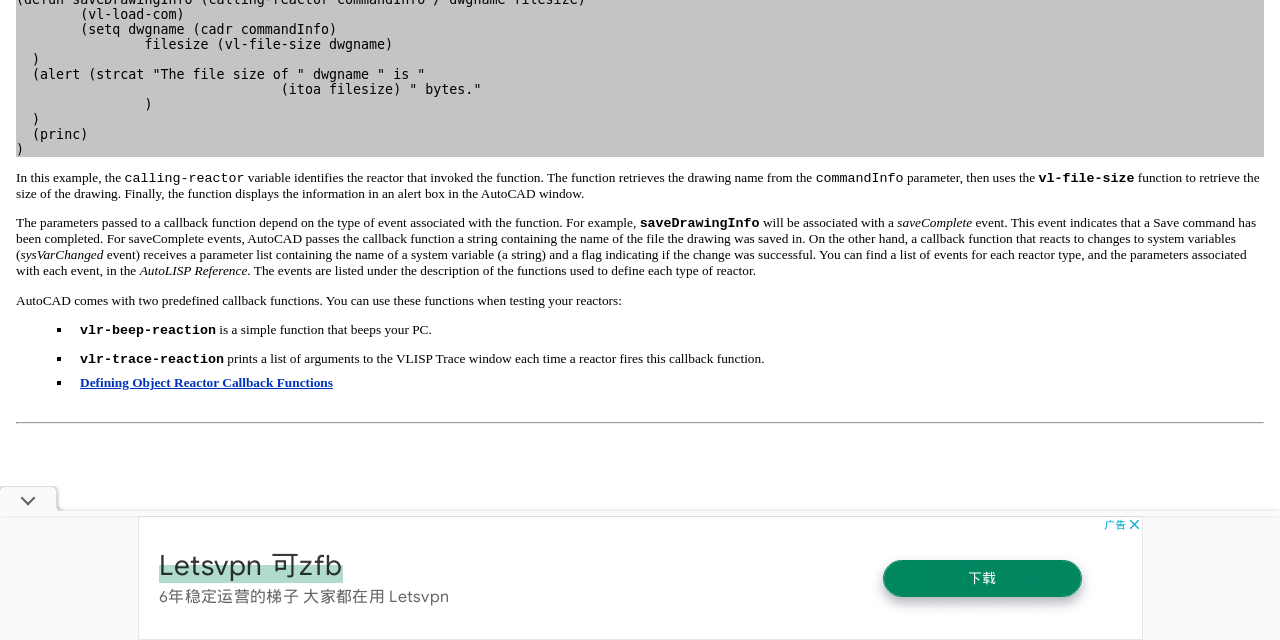Identify and provide the bounding box for the element described by: "Home".

None